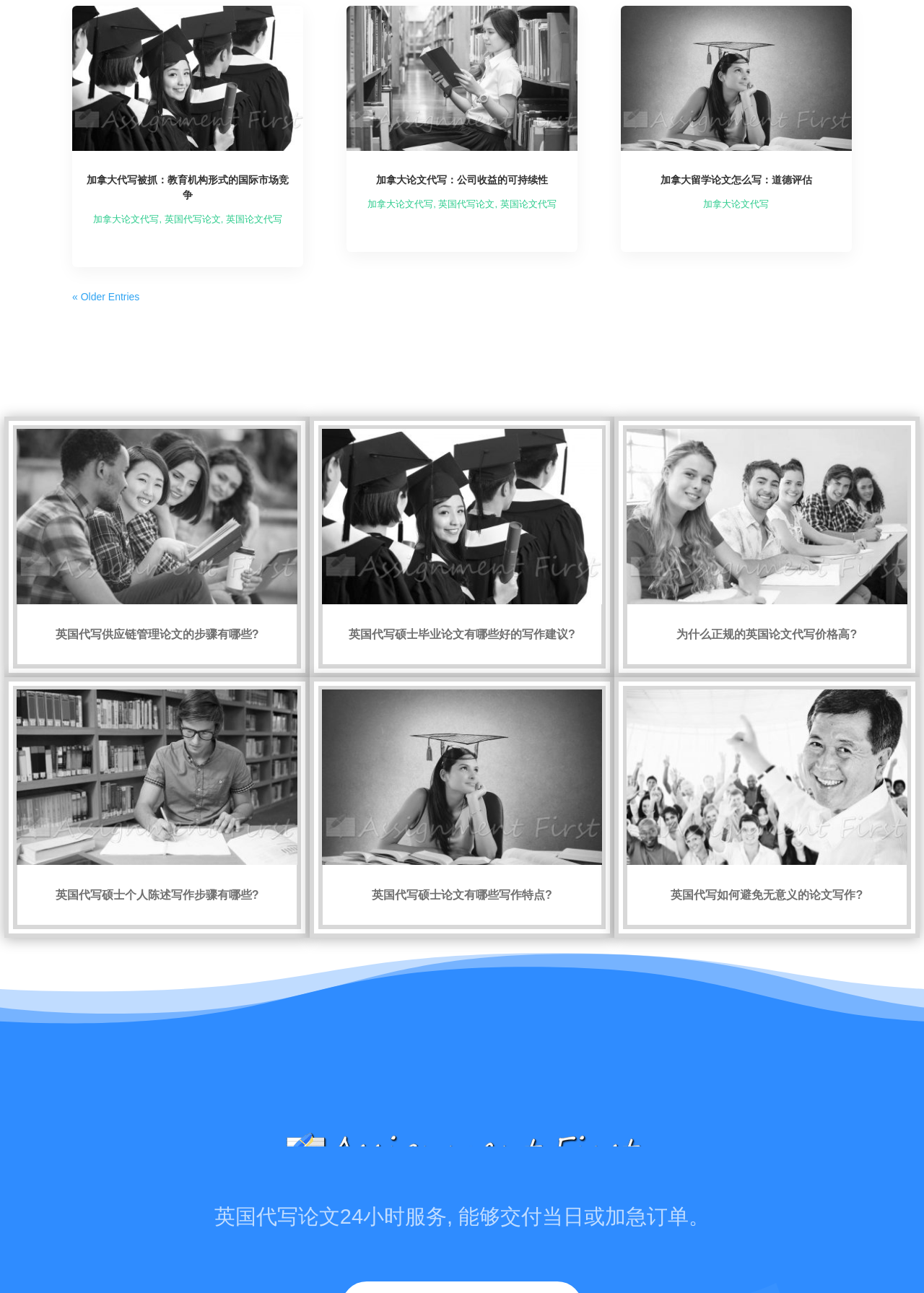Determine the bounding box coordinates of the clickable element to complete this instruction: "click the link to know why 英国论文代写价格高". Provide the coordinates in the format of four float numbers between 0 and 1, [left, top, right, bottom].

[0.678, 0.332, 0.982, 0.467]